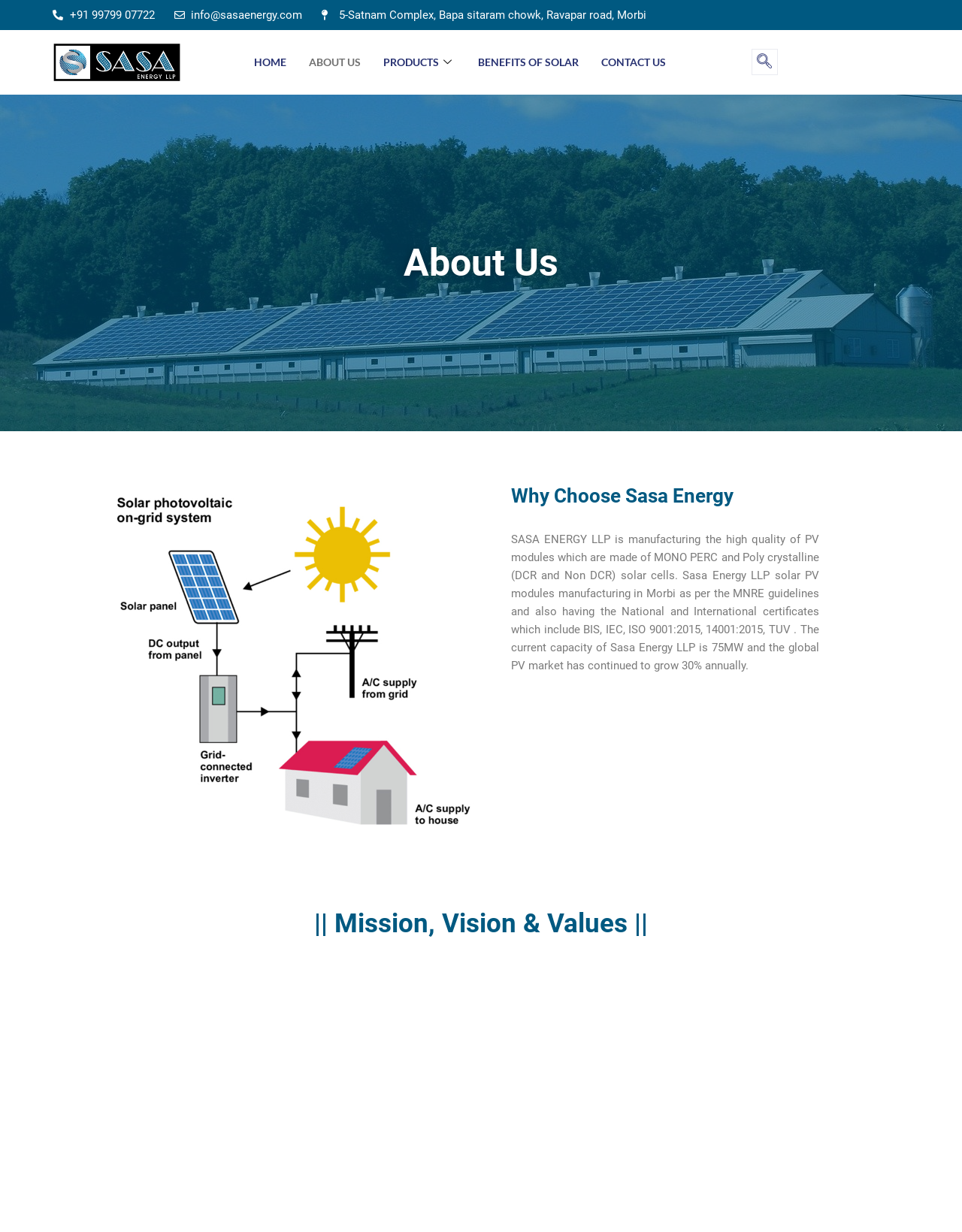What is the current capacity of Sasa Energy?
Using the information from the image, provide a comprehensive answer to the question.

I found this information by reading the static text on the webpage, which mentions that the current capacity of Sasa Energy LLP is 75MW.